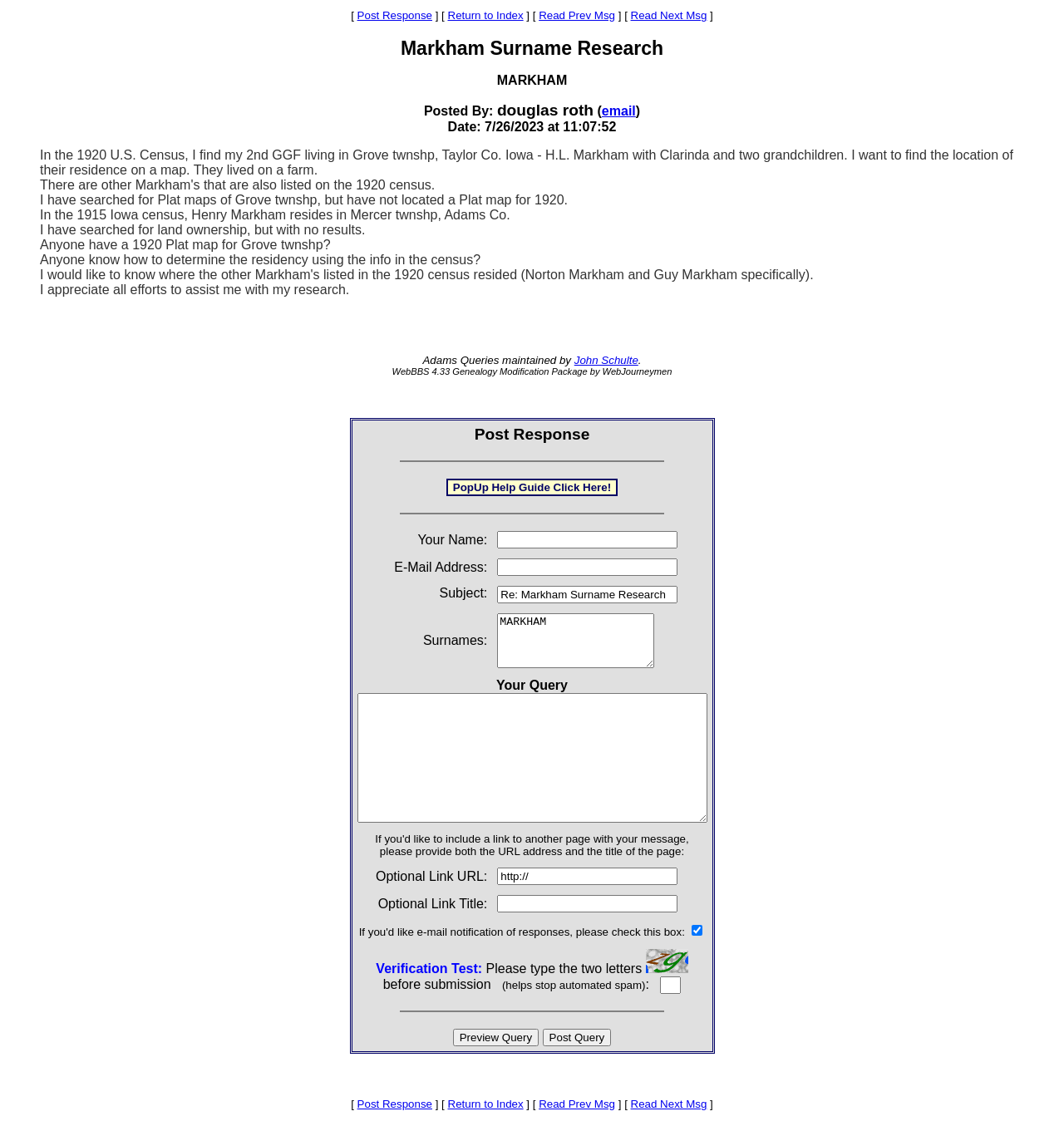Extract the bounding box coordinates for the described element: "input value="http://" name="url" value="http://"". The coordinates should be represented as four float numbers between 0 and 1: [left, top, right, bottom].

[0.467, 0.77, 0.637, 0.786]